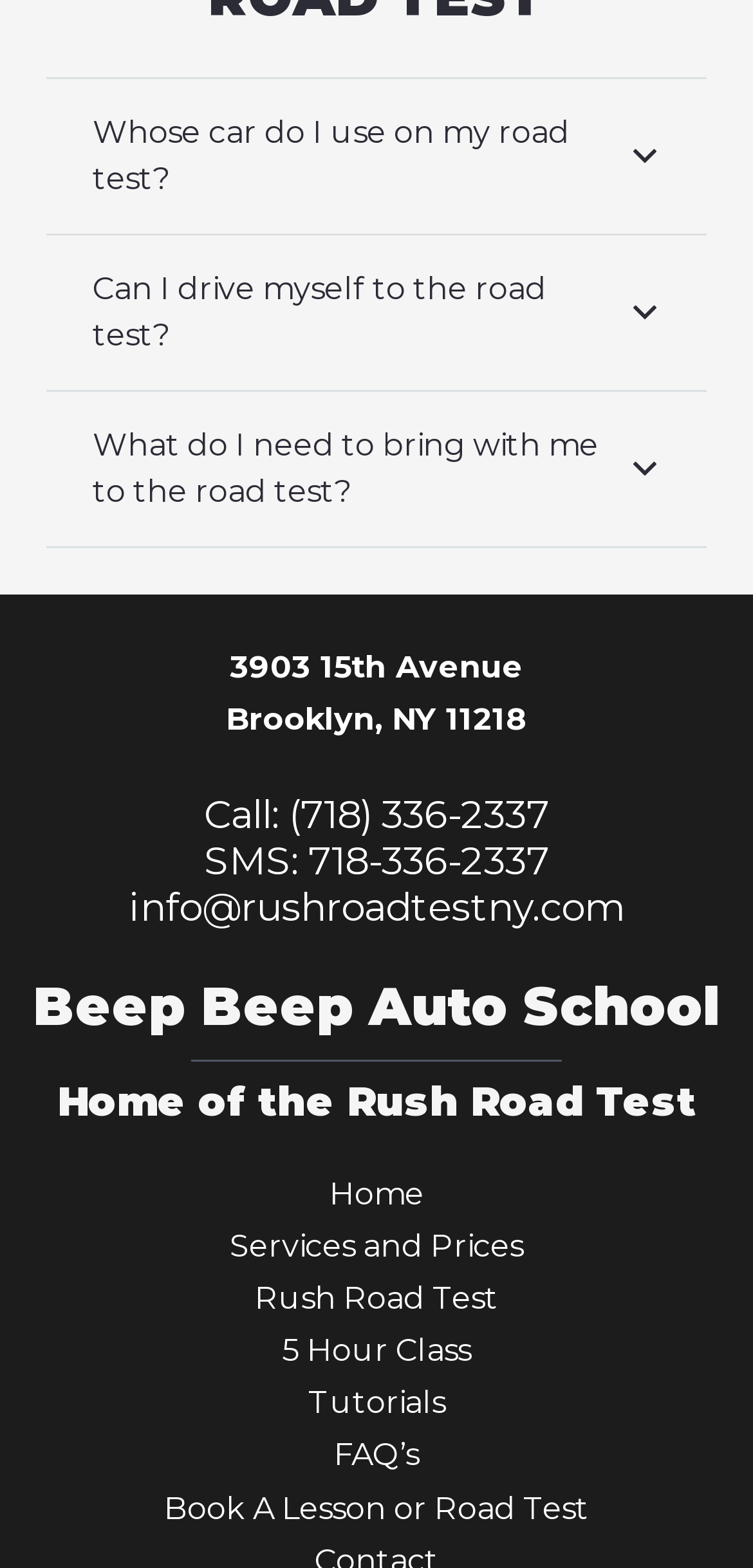Please locate the bounding box coordinates for the element that should be clicked to achieve the following instruction: "Visit the 'Services and Prices' page". Ensure the coordinates are given as four float numbers between 0 and 1, i.e., [left, top, right, bottom].

[0.305, 0.783, 0.695, 0.806]